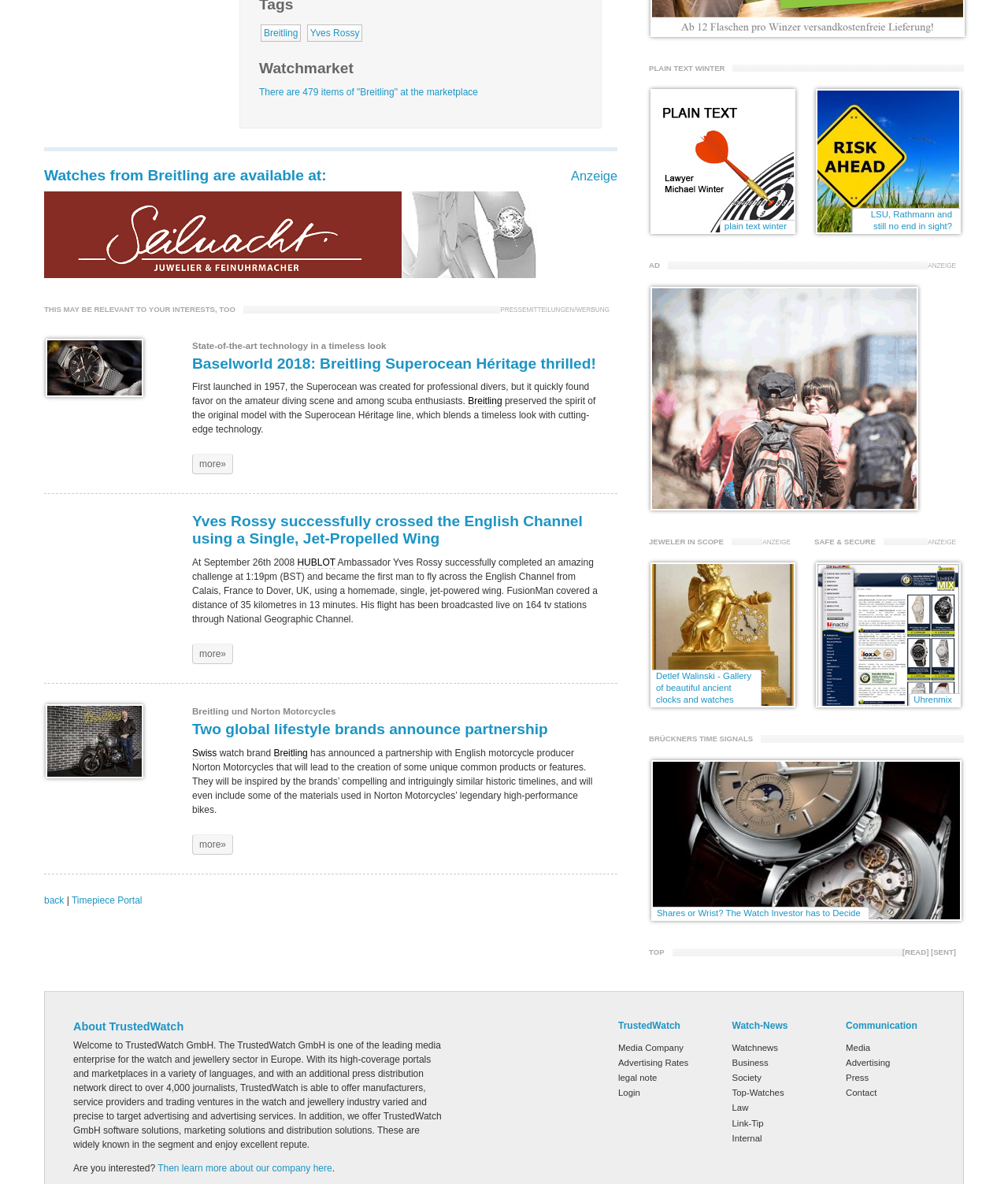Determine the bounding box coordinates for the area that should be clicked to carry out the following instruction: "Go to Timepiece Portal".

[0.071, 0.756, 0.141, 0.765]